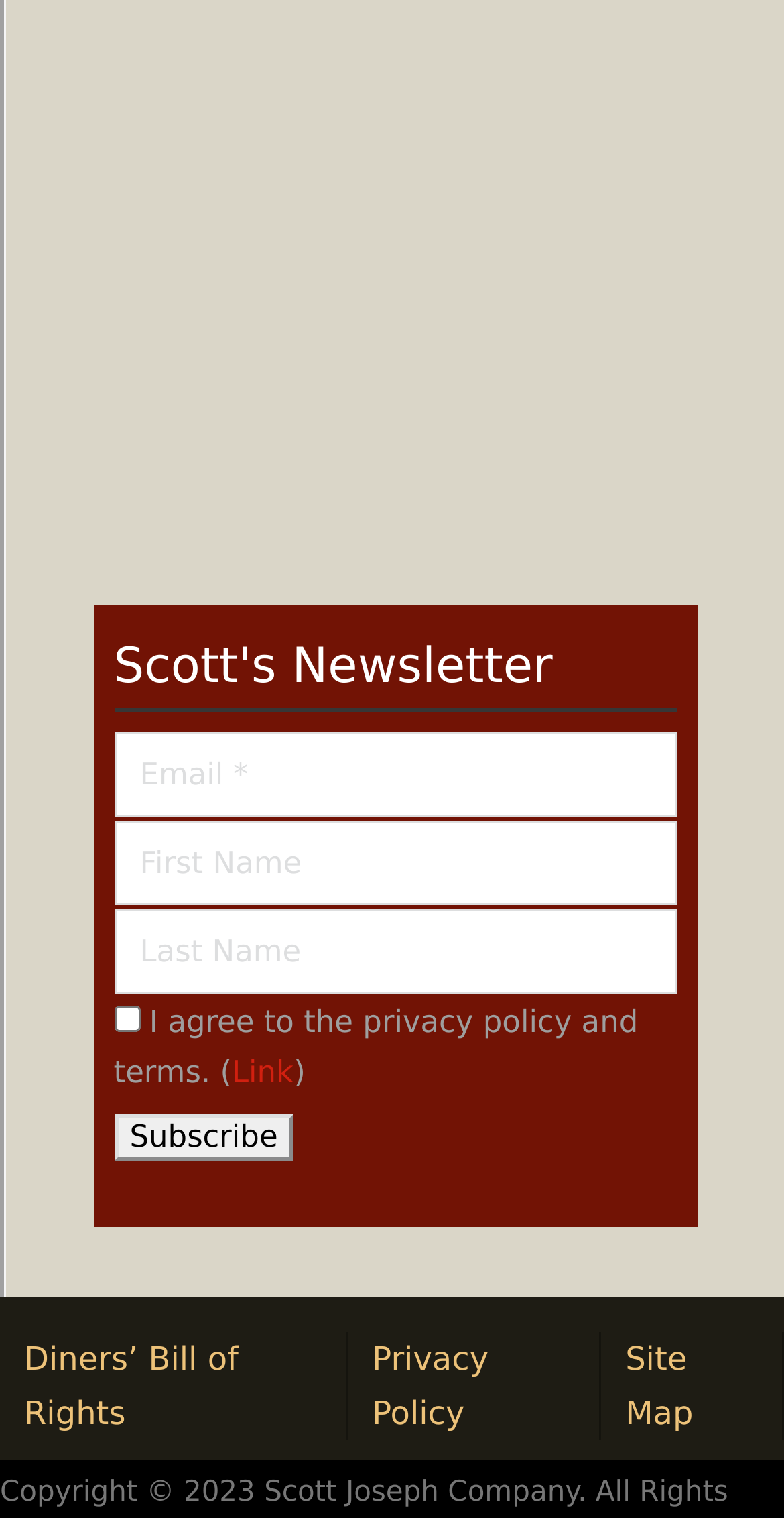Please identify the bounding box coordinates of the element's region that I should click in order to complete the following instruction: "Click the link to Privacy Policy". The bounding box coordinates consist of four float numbers between 0 and 1, i.e., [left, top, right, bottom].

[0.444, 0.877, 0.767, 0.949]